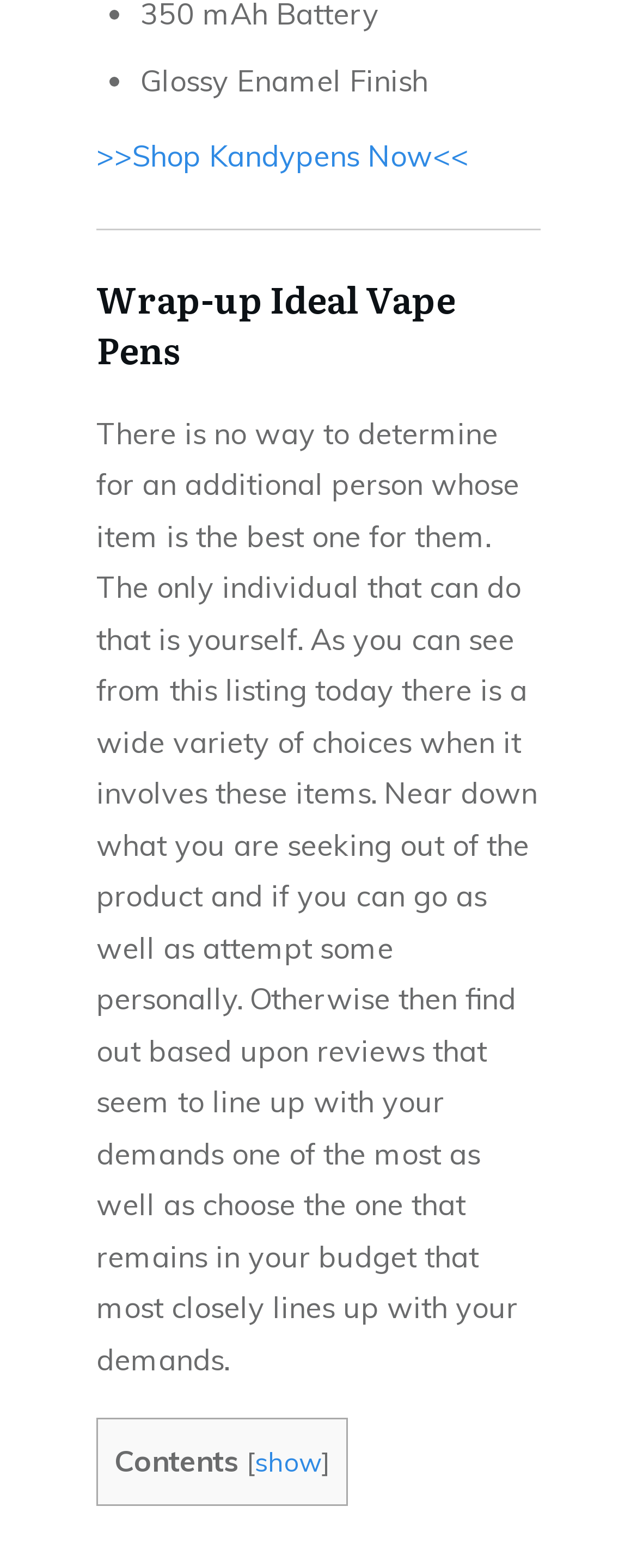What is the link text below the separator?
By examining the image, provide a one-word or phrase answer.

>>Shop Kandypens Now<<